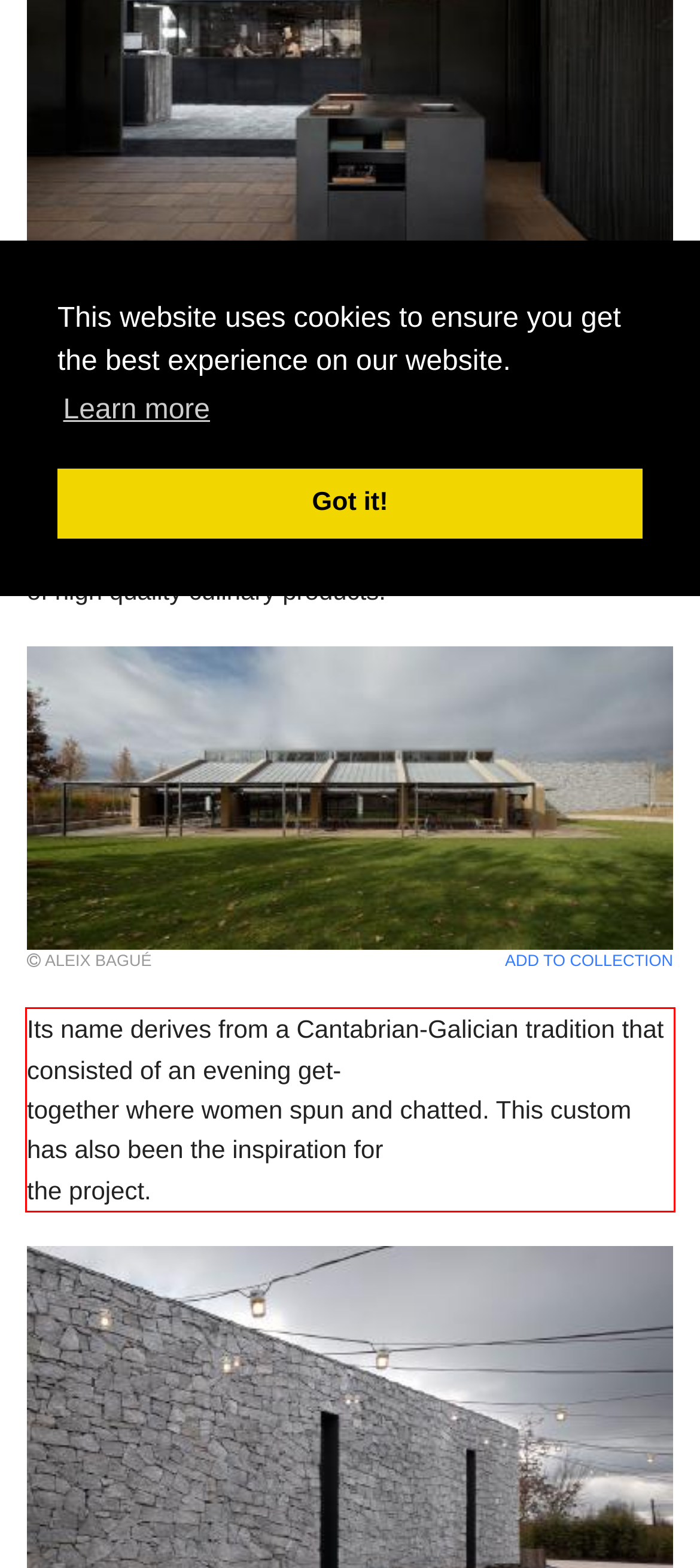Analyze the screenshot of the webpage and extract the text from the UI element that is inside the red bounding box.

Its name derives from a Cantabrian-Galician tradition that consisted of an evening get- together where women spun and chatted. This custom has also been the inspiration for the project.